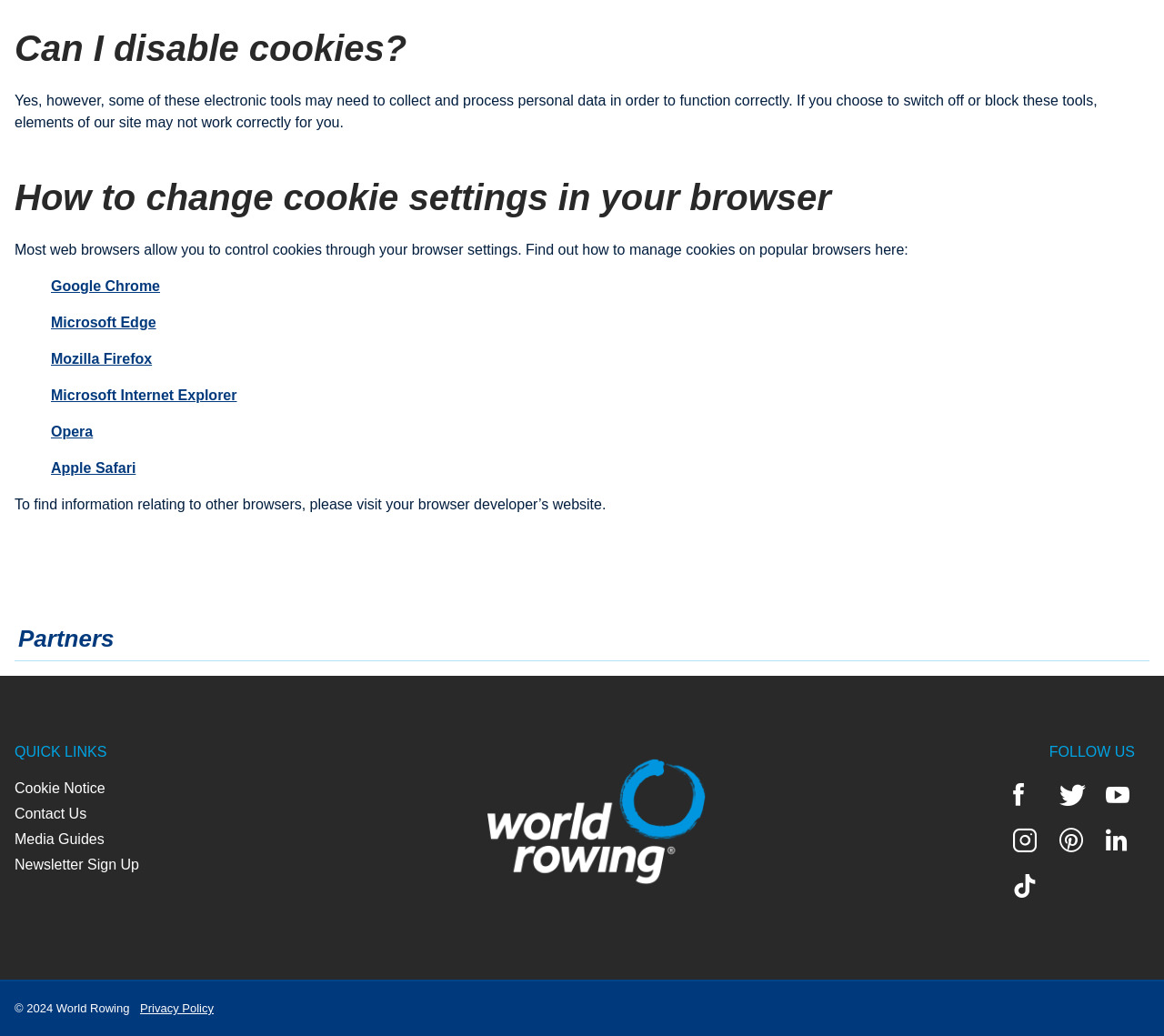Respond to the question below with a single word or phrase:
How many browsers are mentioned for managing cookies?

5